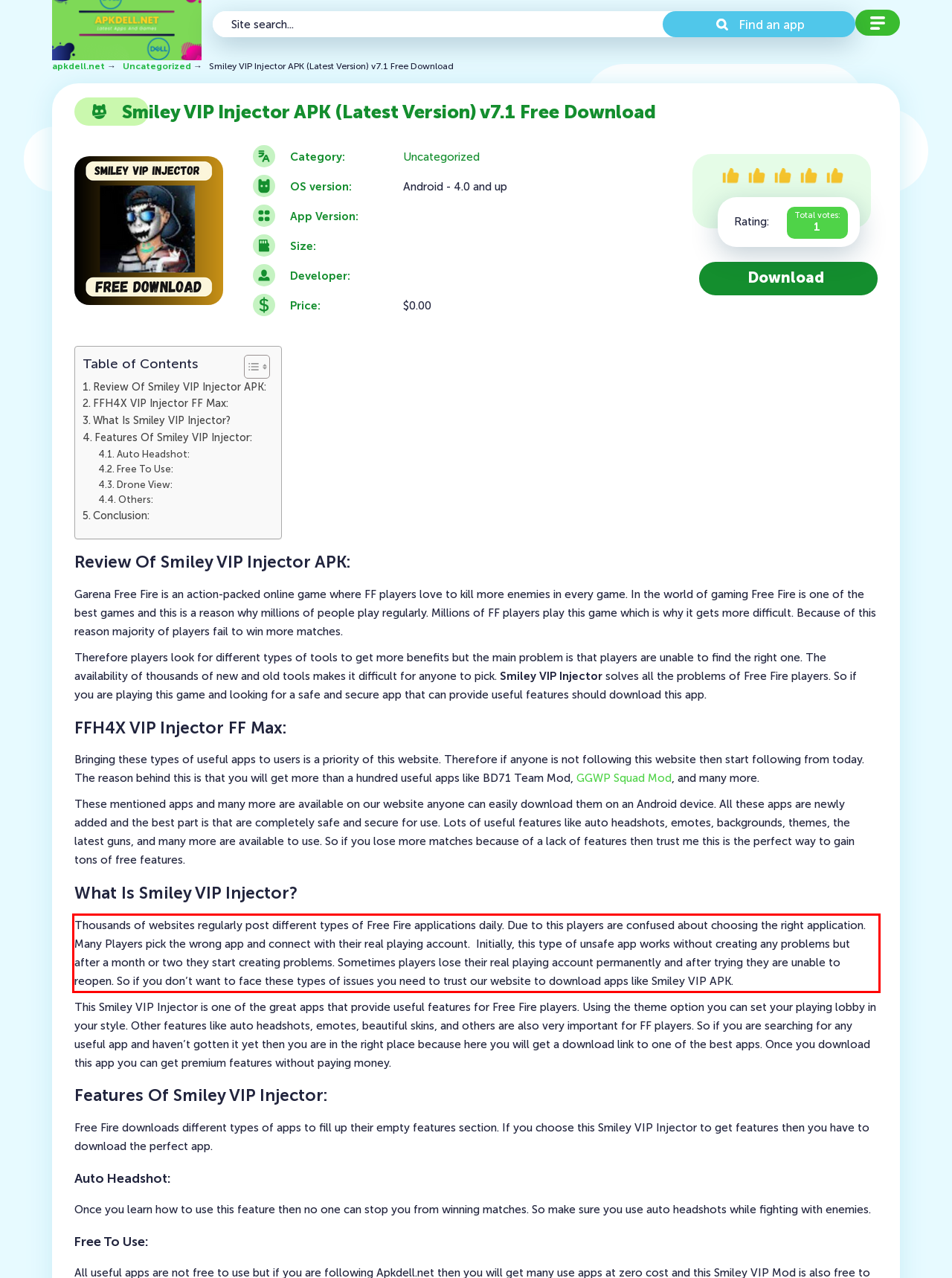From the provided screenshot, extract the text content that is enclosed within the red bounding box.

Thousands of websites regularly post different types of Free Fire applications daily. Due to this players are confused about choosing the right application. Many Players pick the wrong app and connect with their real playing account. Initially, this type of unsafe app works without creating any problems but after a month or two they start creating problems. Sometimes players lose their real playing account permanently and after trying they are unable to reopen. So if you don’t want to face these types of issues you need to trust our website to download apps like Smiley VIP APK.